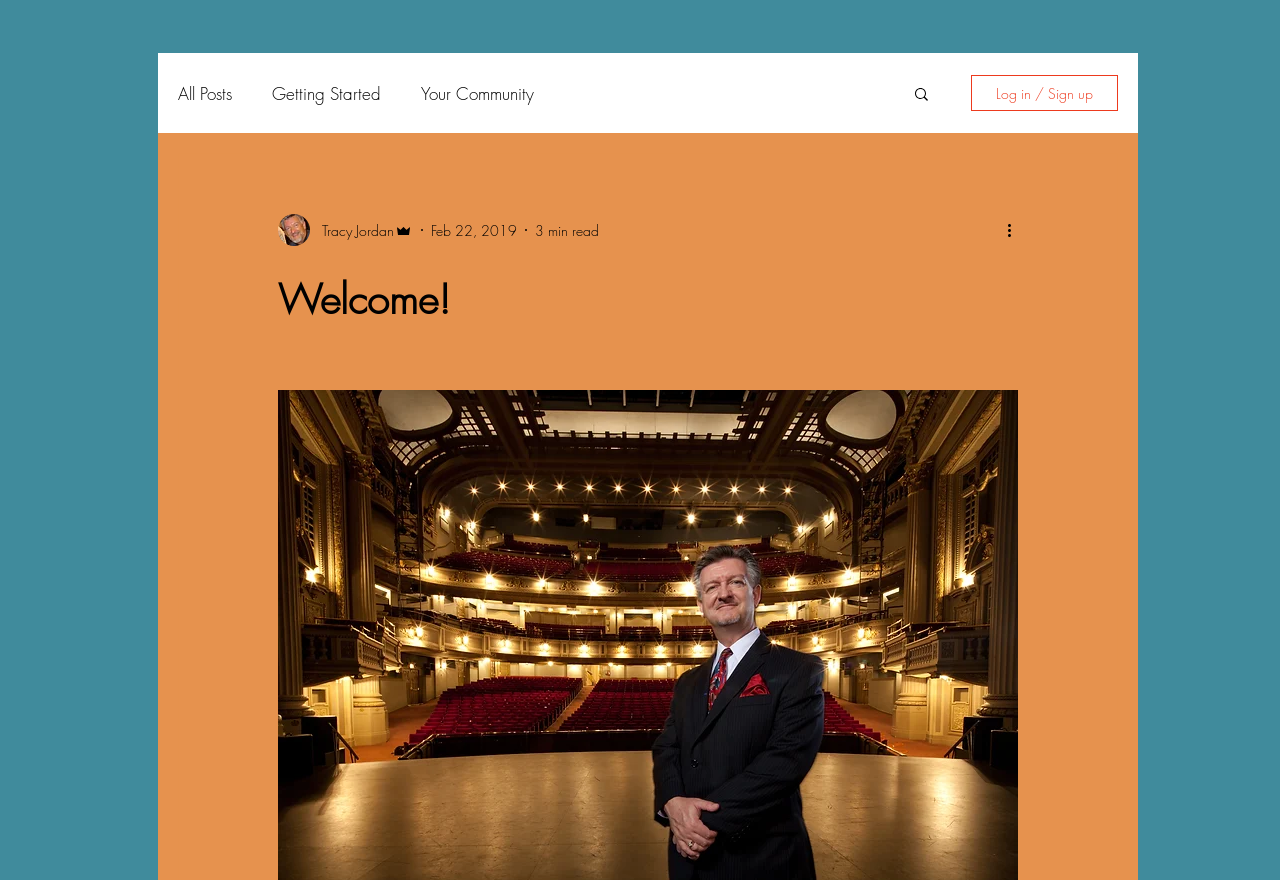Reply to the question below using a single word or brief phrase:
What is the purpose of this website?

College Audition Prep